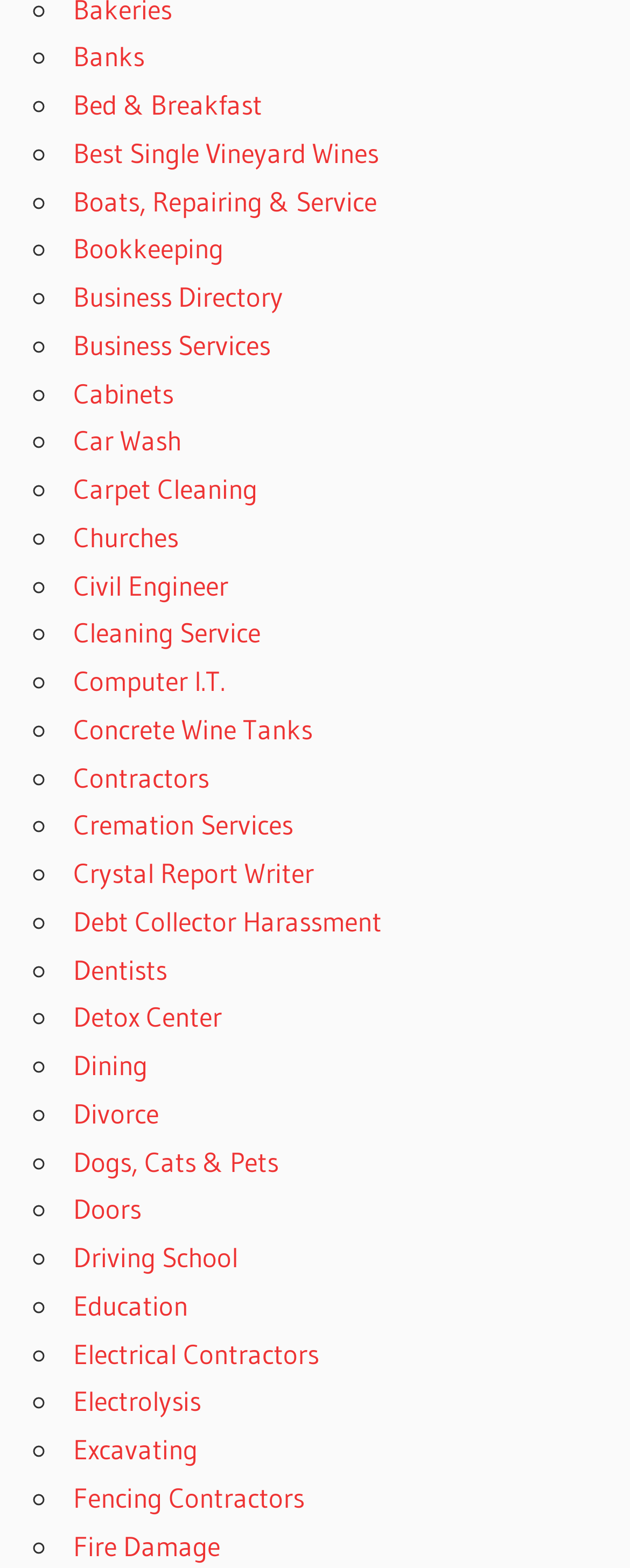Please identify the bounding box coordinates of the region to click in order to complete the given instruction: "Subscribe to our Newsletter". The coordinates should be four float numbers between 0 and 1, i.e., [left, top, right, bottom].

None